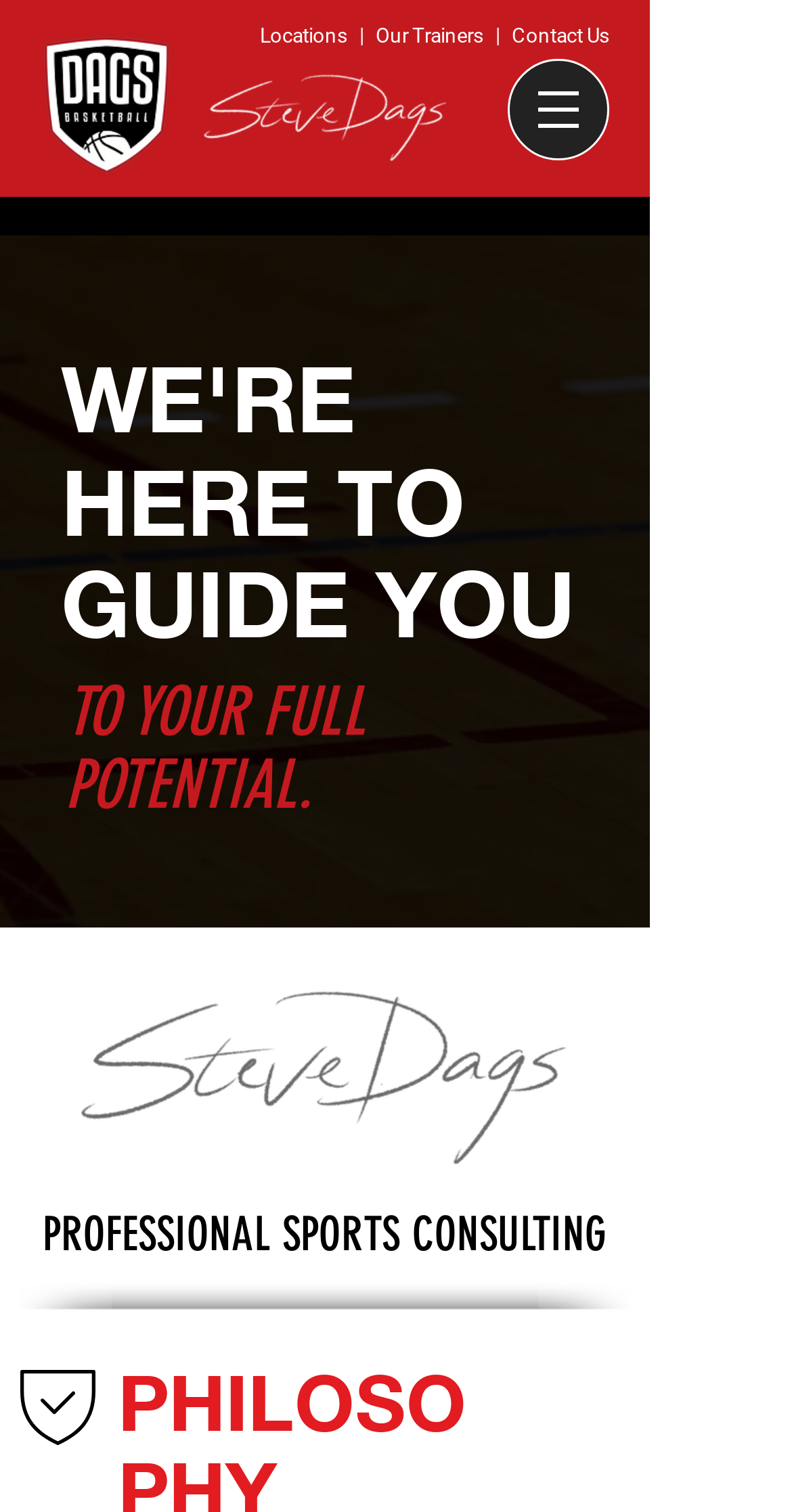Determine the bounding box for the described UI element: "Locations".

[0.328, 0.016, 0.438, 0.031]